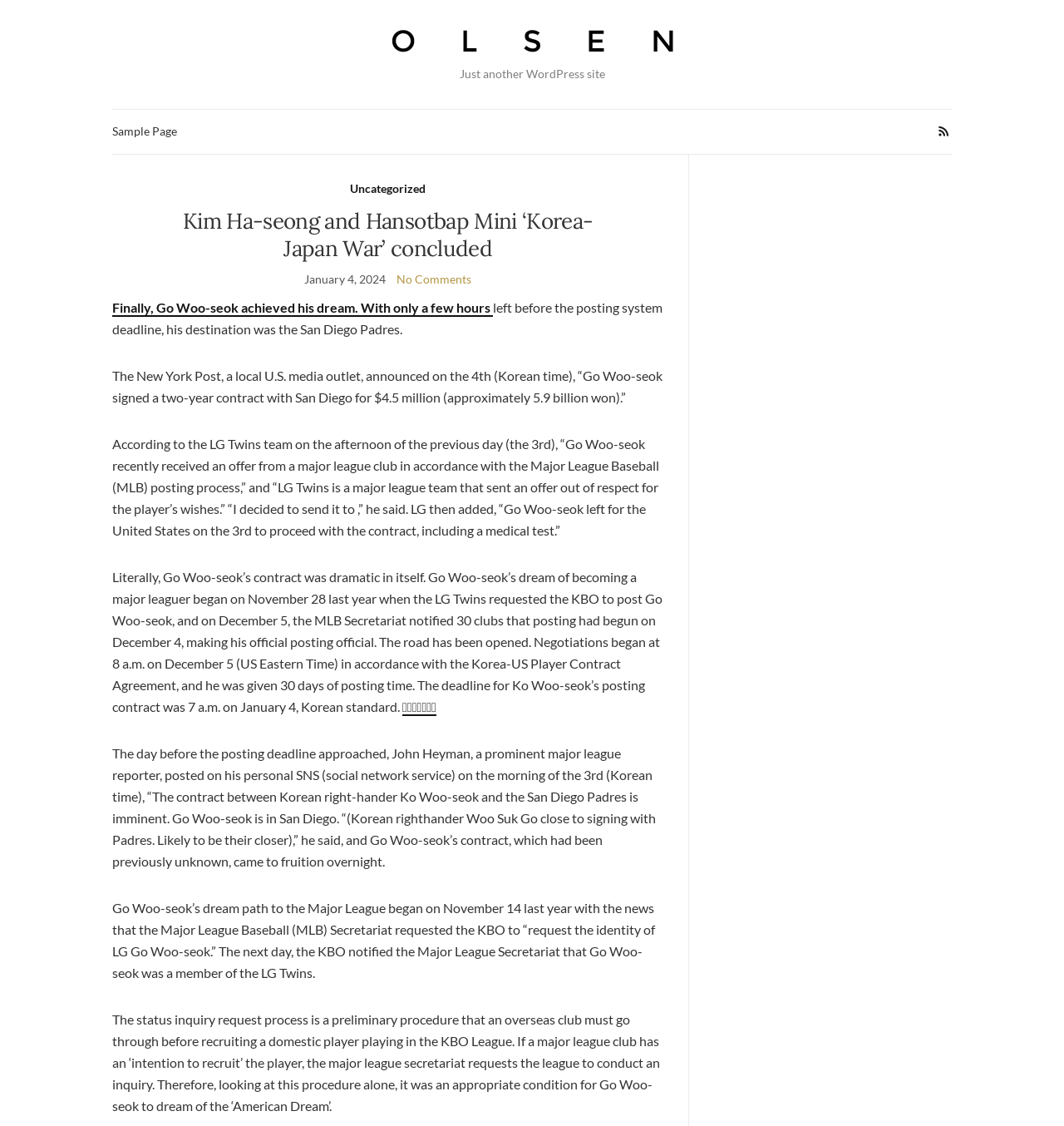Answer the question below using just one word or a short phrase: 
What is the name of the blog?

gamegustoxyz blogs